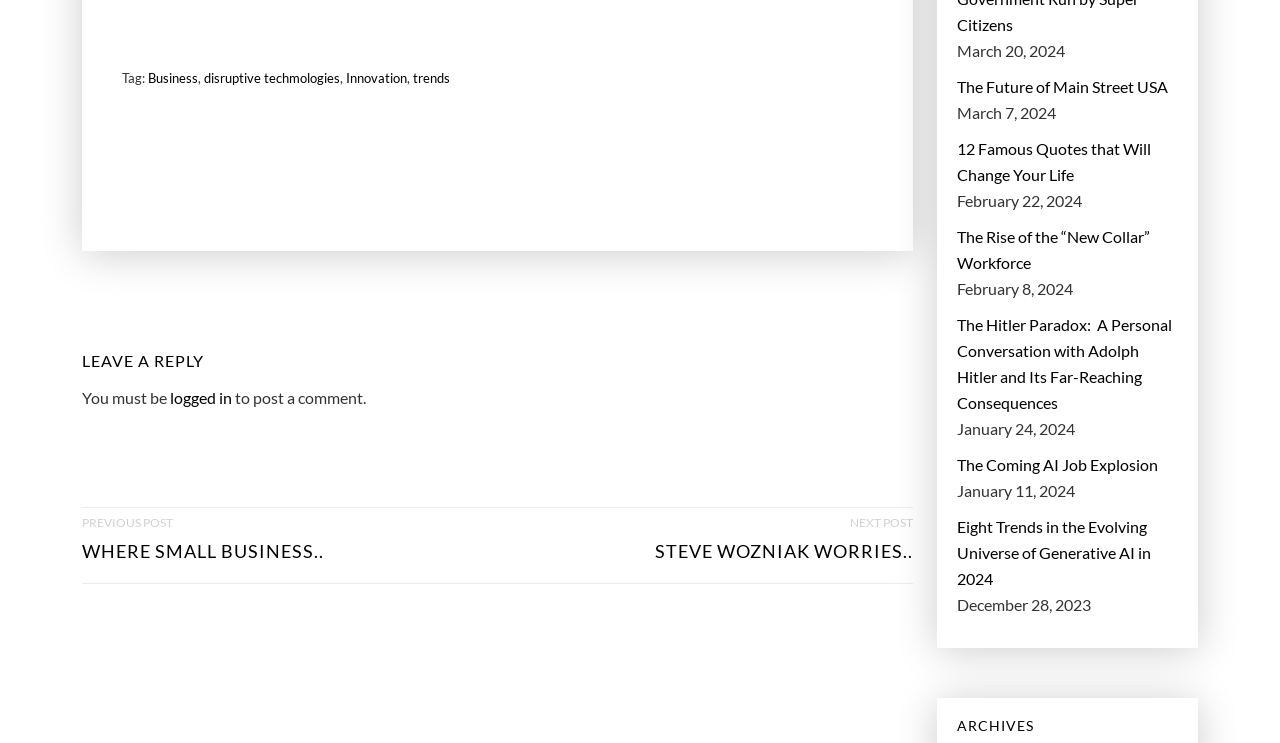Locate the bounding box coordinates of the area to click to fulfill this instruction: "Leave a reply". The bounding box should be presented as four float numbers between 0 and 1, in the order [left, top, right, bottom].

[0.064, 0.472, 0.713, 0.498]